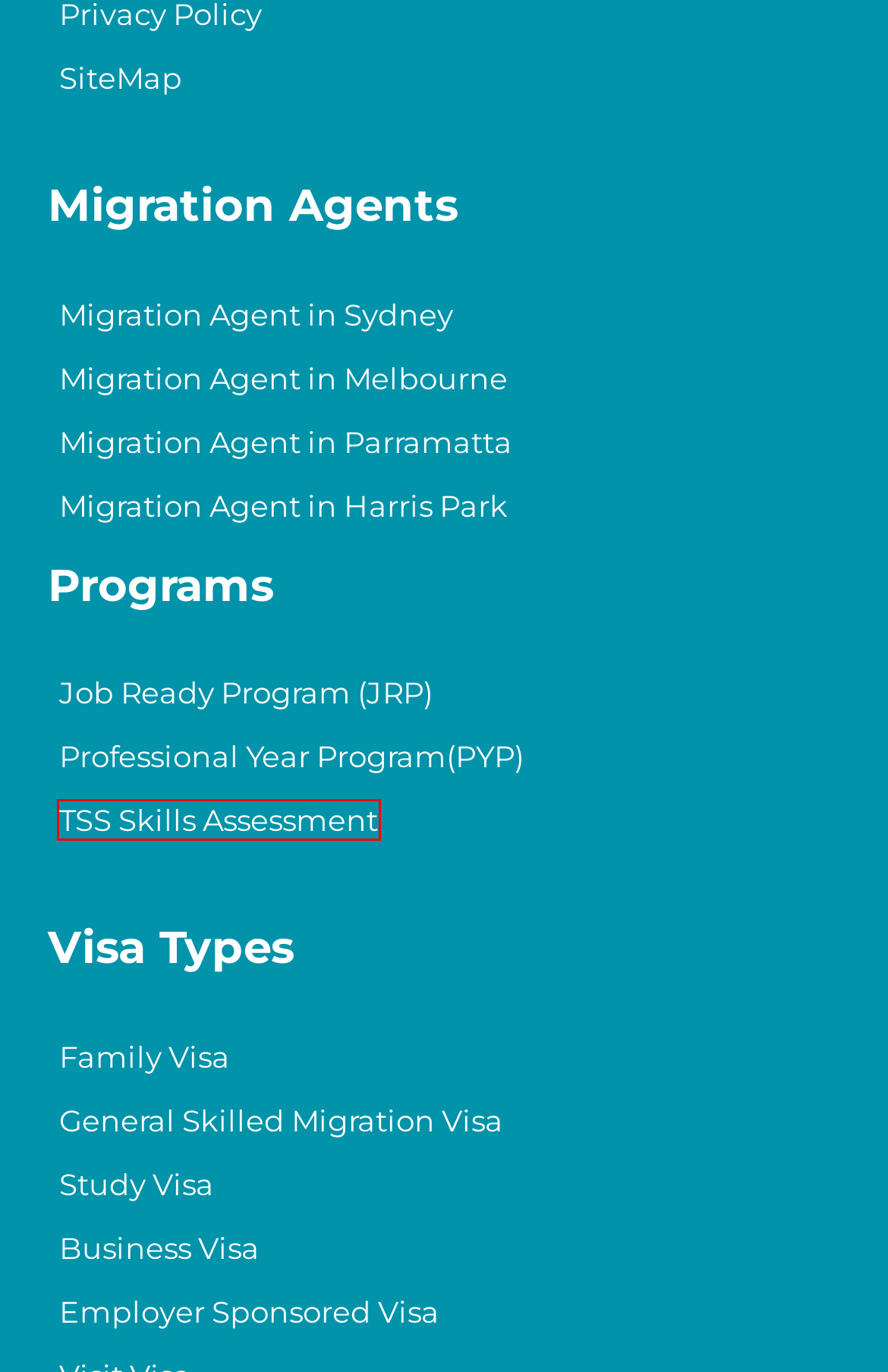Examine the screenshot of the webpage, noting the red bounding box around a UI element. Pick the webpage description that best matches the new page after the element in the red bounding box is clicked. Here are the candidates:
A. Family Visa Australia | Family Visa Consultant | The Migrayion
B. Top 15 Student Visa 500 Australia Interview Questions
C. Job Ready Program (JRP) - Job Ready Program Australia
D. Migration Agent in Harris Park | Education Advisor | The Migration
E. TSS Skills Assessment - The Migration
F. Onshore vs. Offshore Partner Visa. Which is Best for You?
G. About Us | The Migration | education advisor in Australia
H. Migration Agent in Melbourne | Study, Work or Migrate in Melbourne!

E